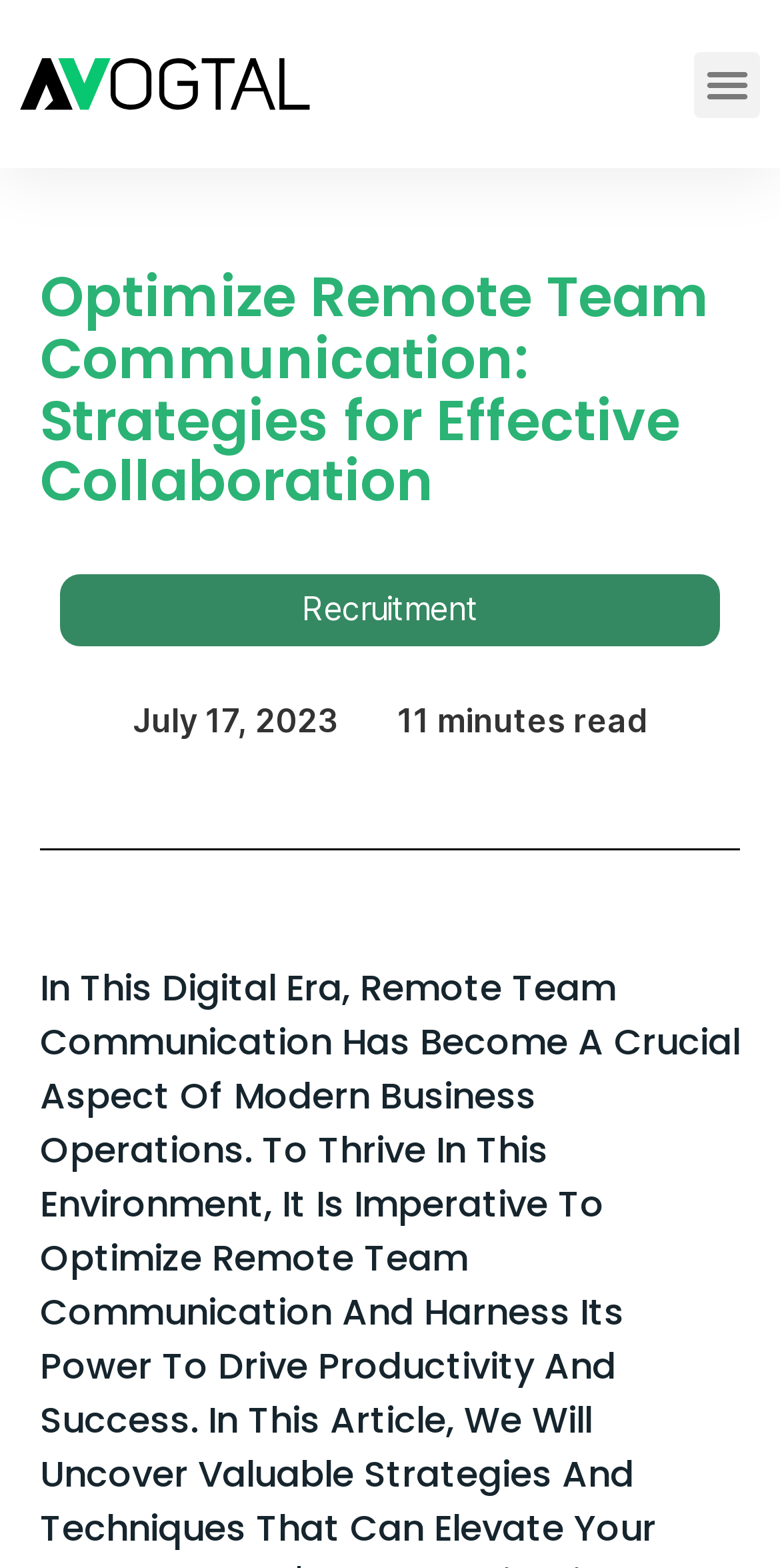What is the topic of the webpage?
Using the image, answer in one word or phrase.

Optimize Remote Team Communication